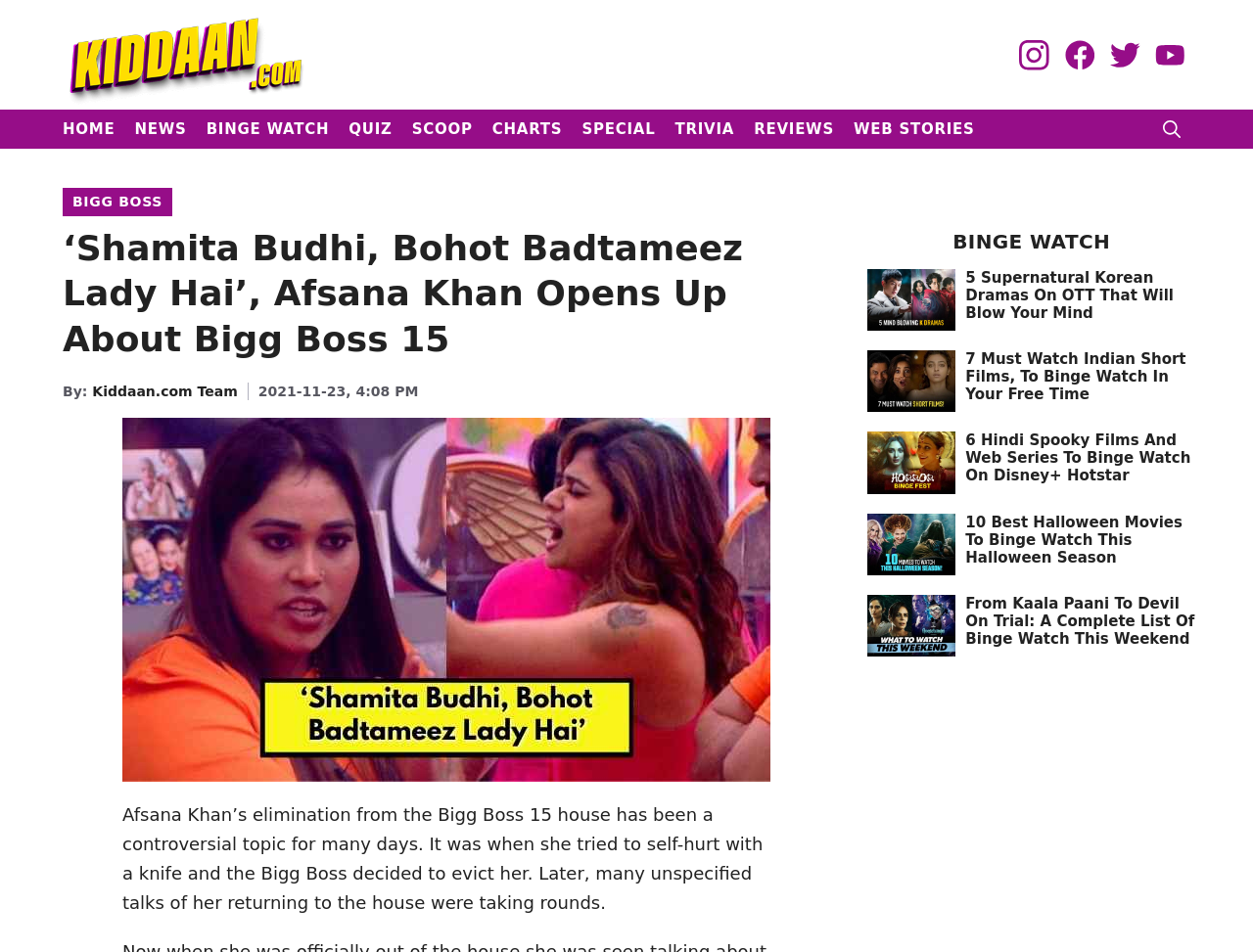Identify and generate the primary title of the webpage.

‘Shamita Budhi, Bohot Badtameez Lady Hai’, Afsana Khan Opens Up About Bigg Boss 15